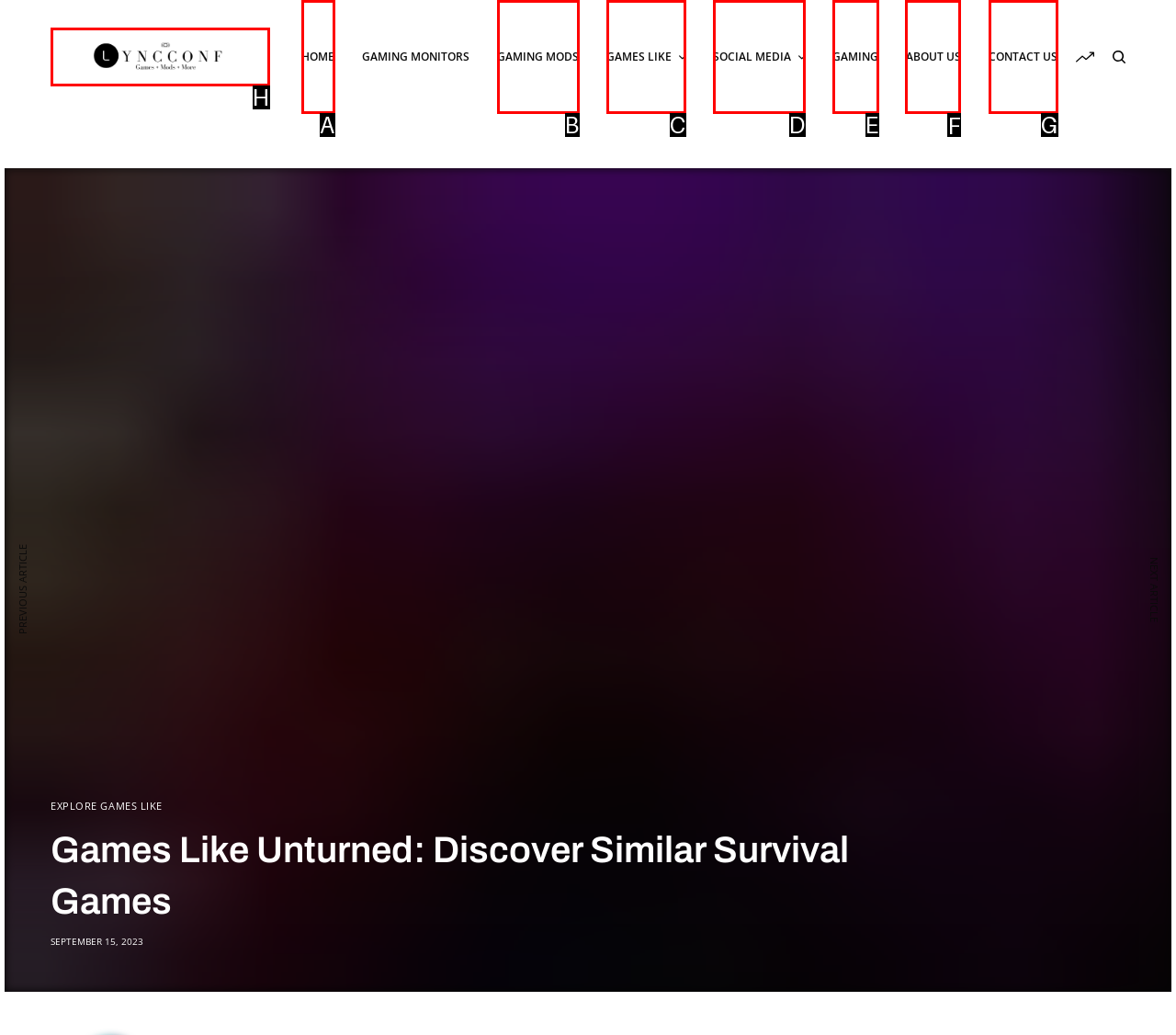Determine which HTML element to click for this task: check about us Provide the letter of the selected choice.

F